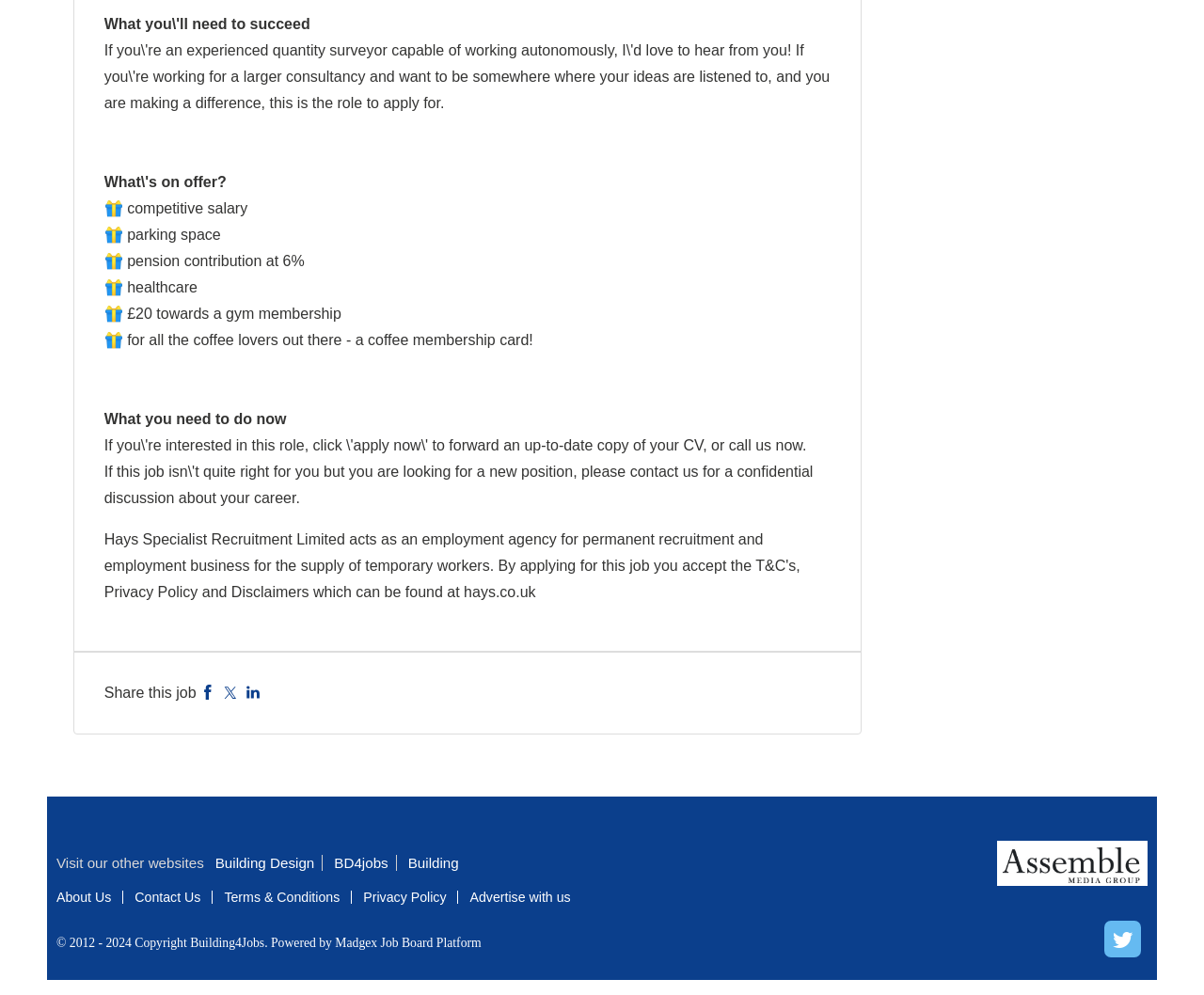Could you provide the bounding box coordinates for the portion of the screen to click to complete this instruction: "Contact Us"?

[0.112, 0.894, 0.167, 0.909]